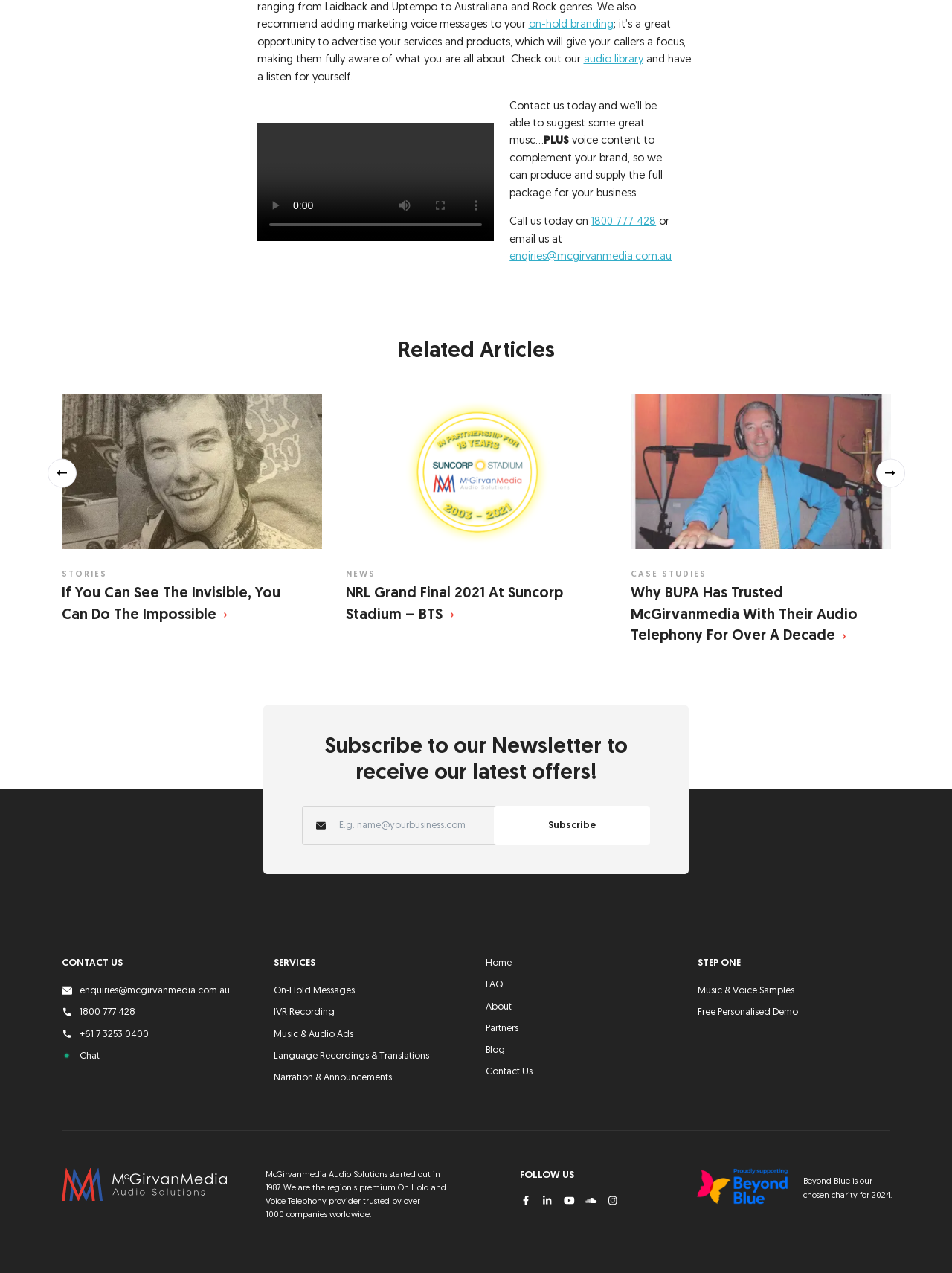What services does the company offer?
Examine the image and give a concise answer in one word or a short phrase.

On-Hold Messages, IVR Recording, etc.